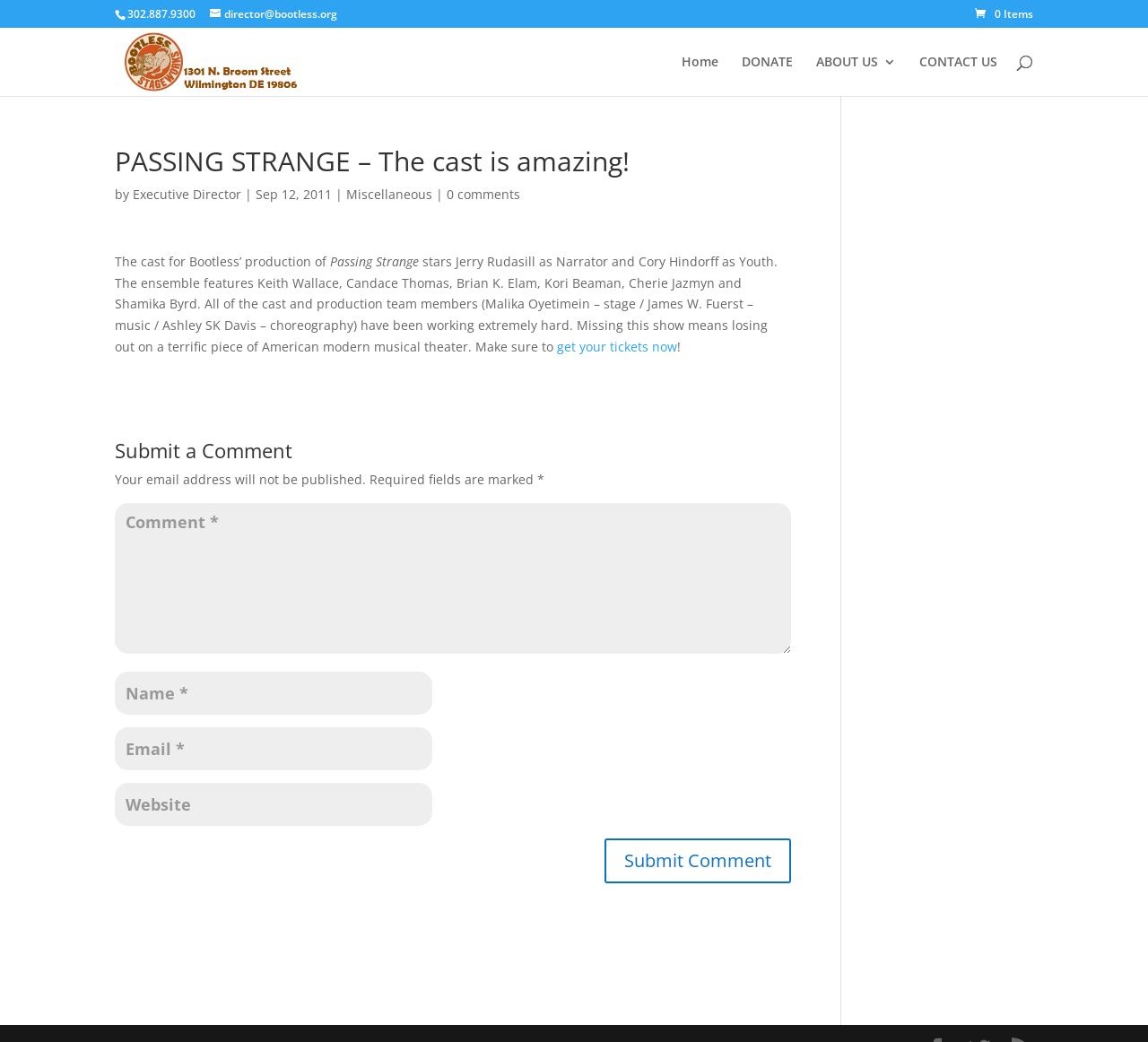Could you specify the bounding box coordinates for the clickable section to complete the following instruction: "Call the phone number"?

[0.111, 0.006, 0.17, 0.021]